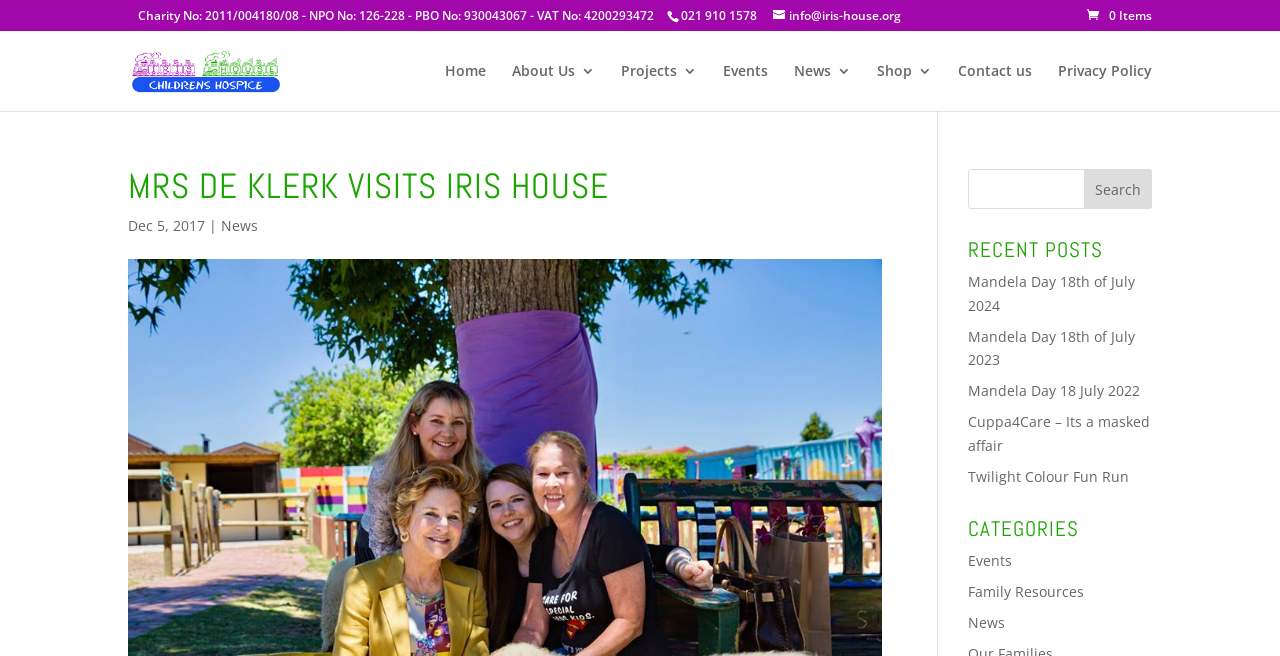Can you provide the bounding box coordinates for the element that should be clicked to implement the instruction: "Read about Mandela Day 18th of July 2024"?

[0.756, 0.415, 0.887, 0.48]